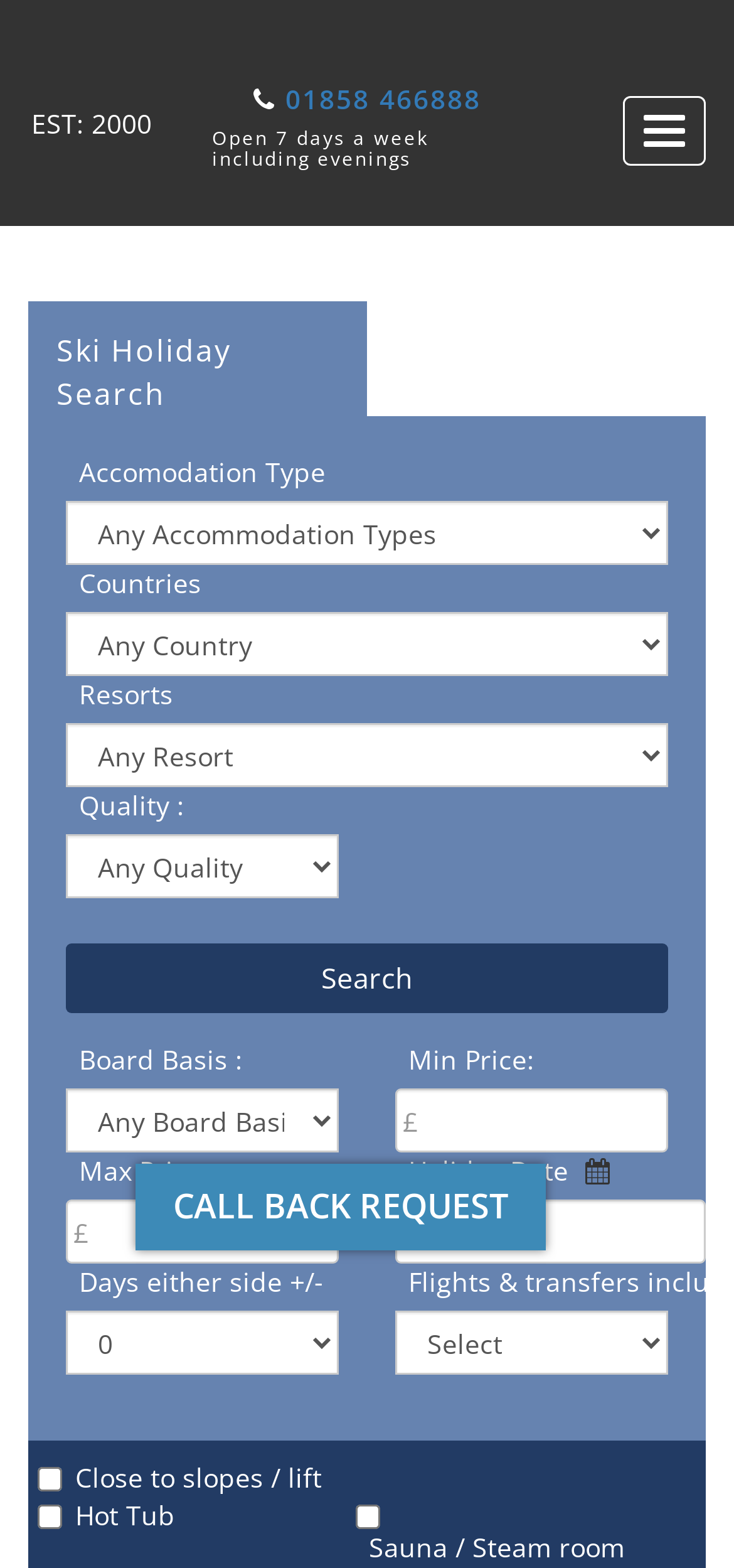Using the elements shown in the image, answer the question comprehensively: What is the label of the textbox where you can enter the minimum price?

I found the textbox by looking at the static text element with the label 'Min Price:' which is located next to a textbox, indicating it's where you can enter the minimum price for the ski holiday search.